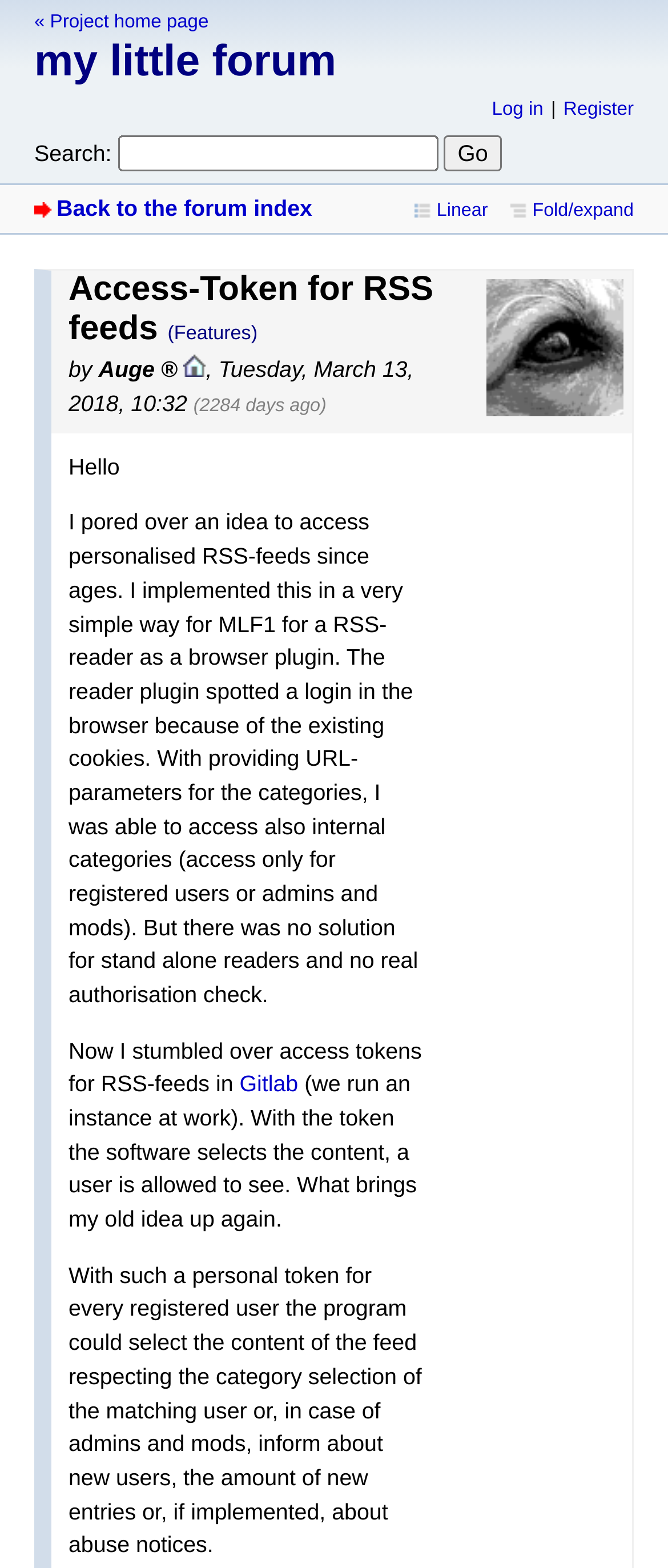Please pinpoint the bounding box coordinates for the region I should click to adhere to this instruction: "log in".

[0.736, 0.064, 0.813, 0.077]